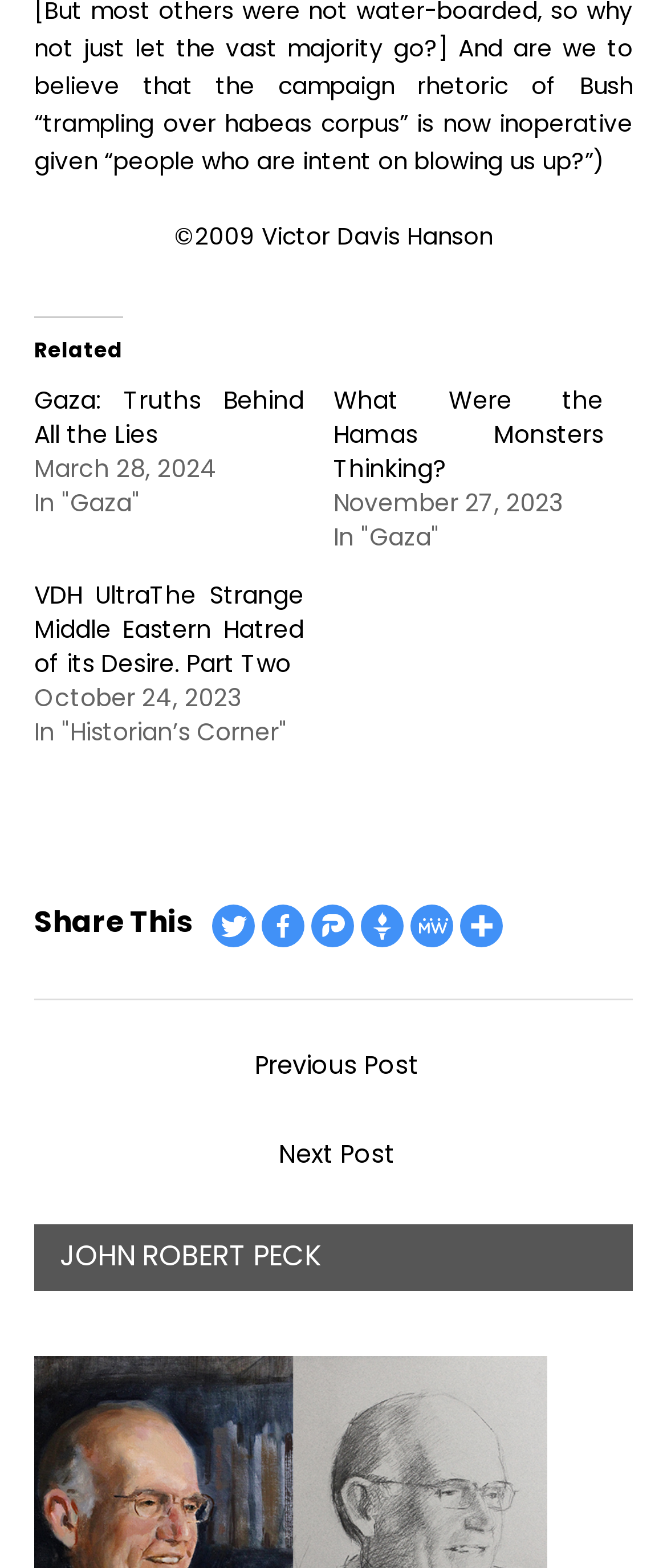Identify the bounding box coordinates for the element you need to click to achieve the following task: "Visit the homepage of JOHN ROBERT PECK". The coordinates must be four float values ranging from 0 to 1, formatted as [left, top, right, bottom].

[0.051, 0.975, 0.821, 0.996]